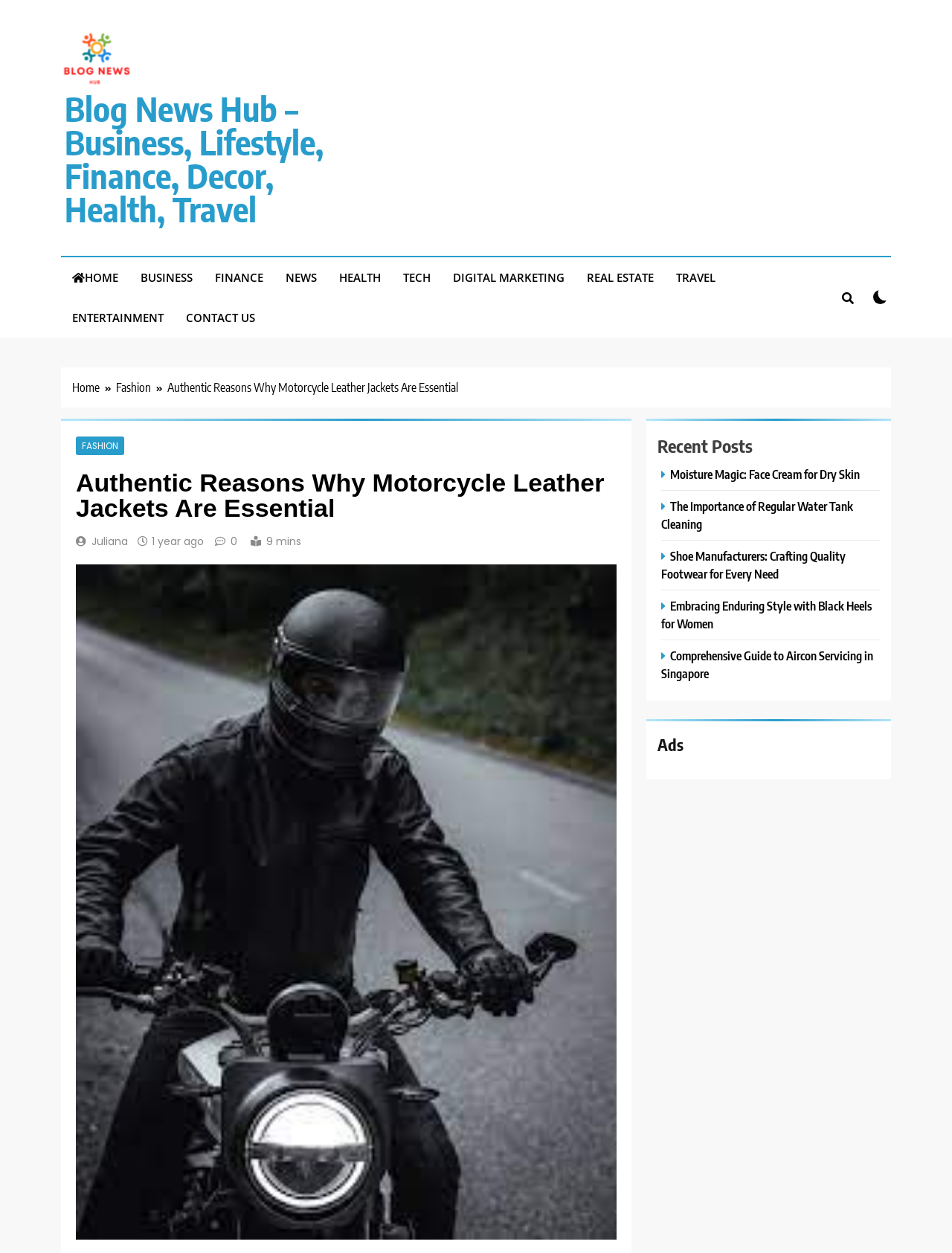Please provide the bounding box coordinate of the region that matches the element description: Facebook. Coordinates should be in the format (top-left x, top-left y, bottom-right x, bottom-right y) and all values should be between 0 and 1.

None